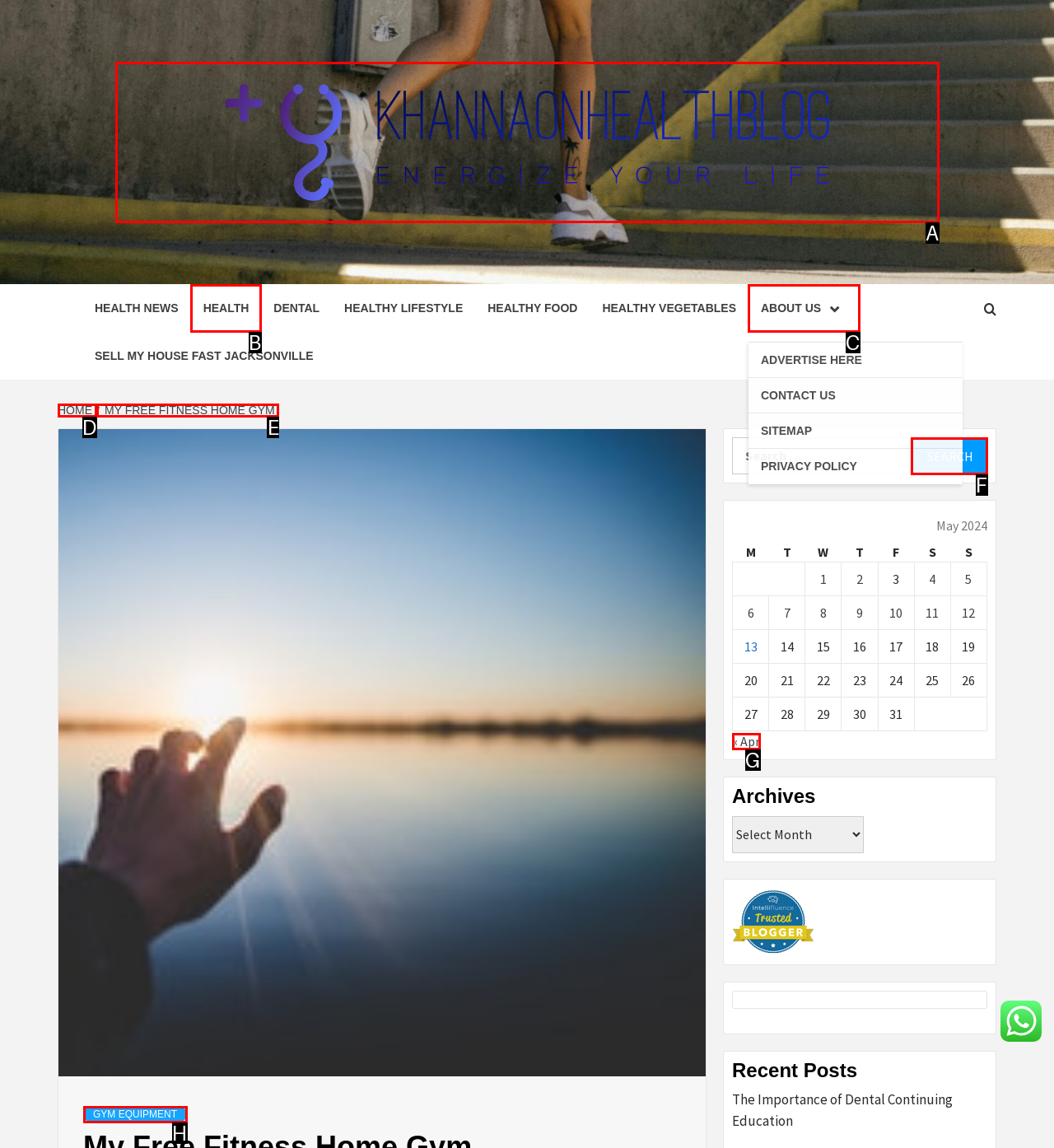Determine which option fits the element description: « Apr
Answer with the option’s letter directly.

G